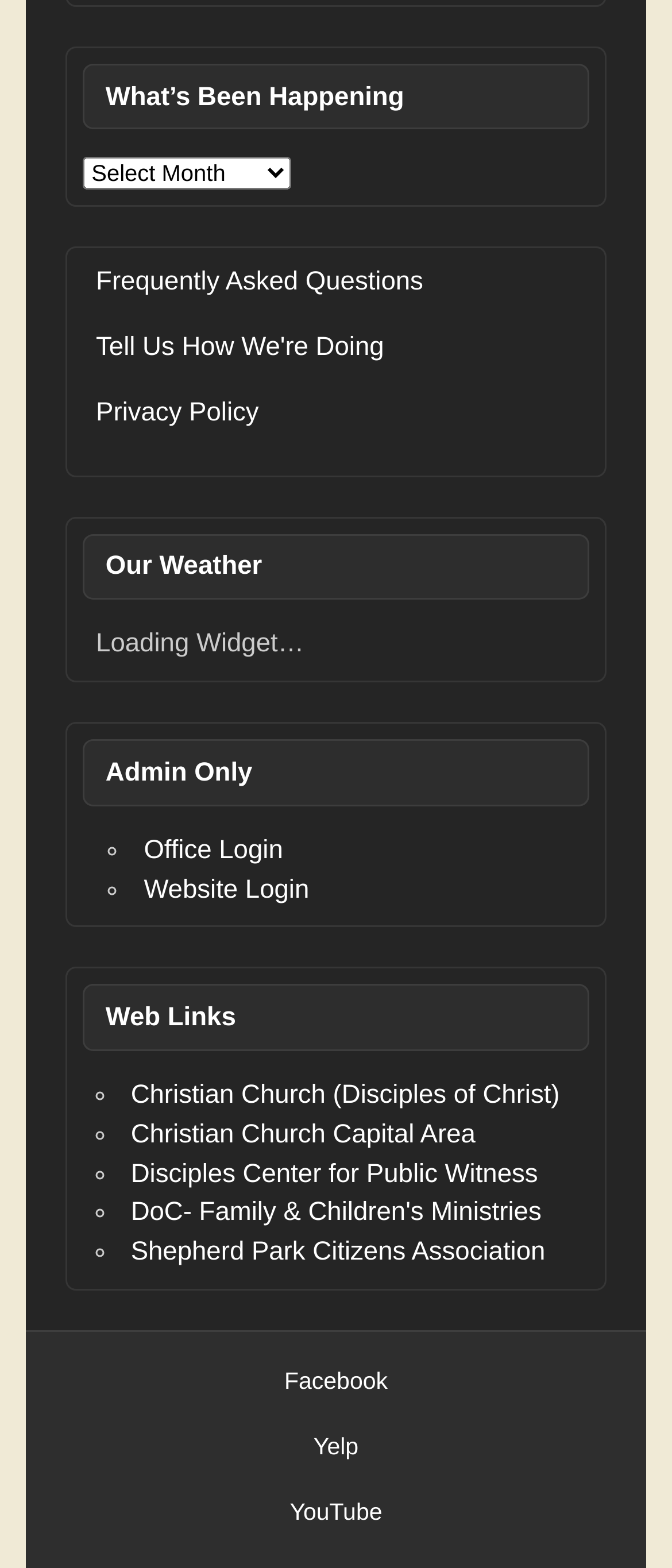Determine the bounding box coordinates for the region that must be clicked to execute the following instruction: "Visit the Frequently Asked Questions page".

[0.143, 0.17, 0.63, 0.189]